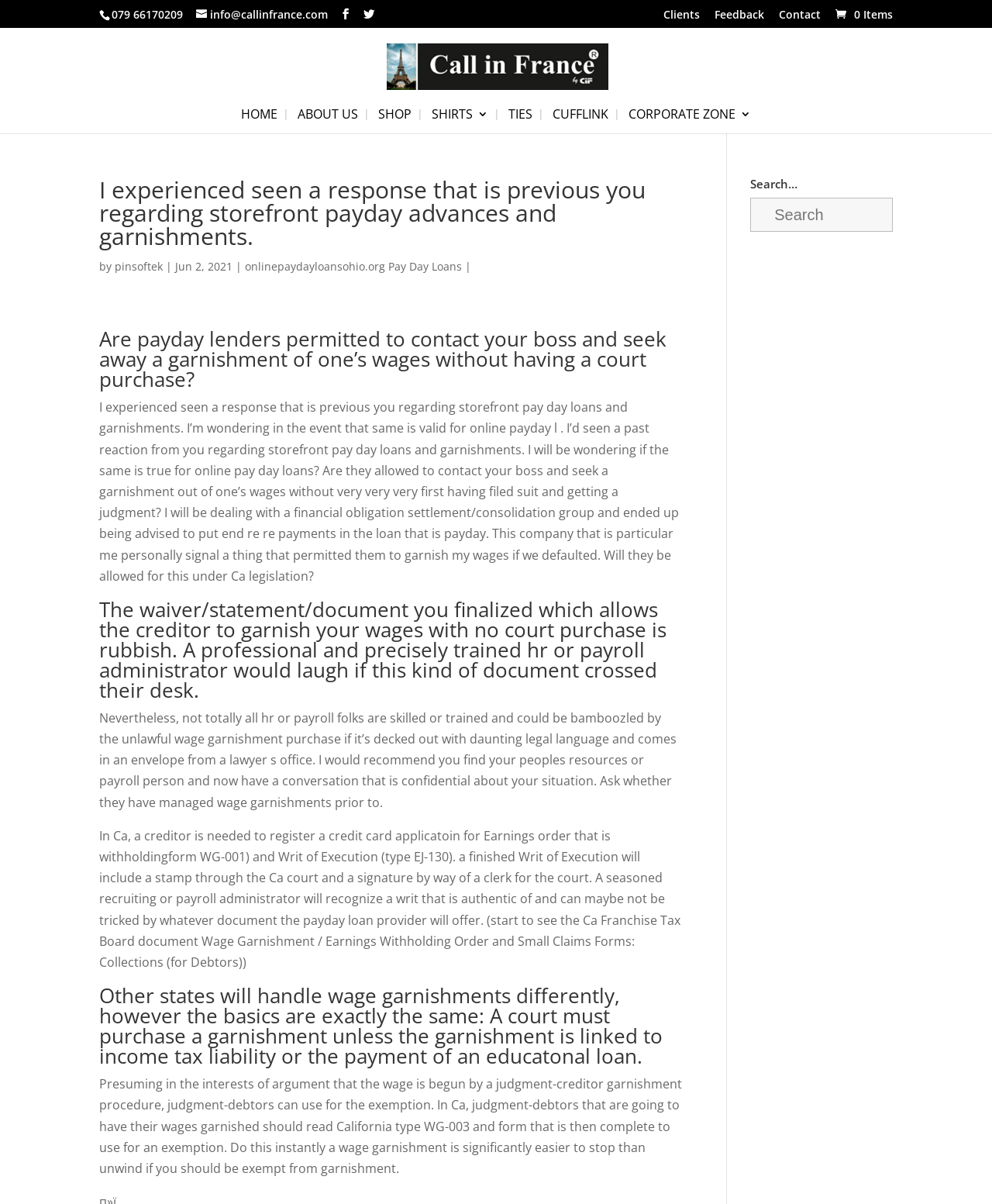Reply to the question with a single word or phrase:
What is the topic of the post?

payday loans and garnishments